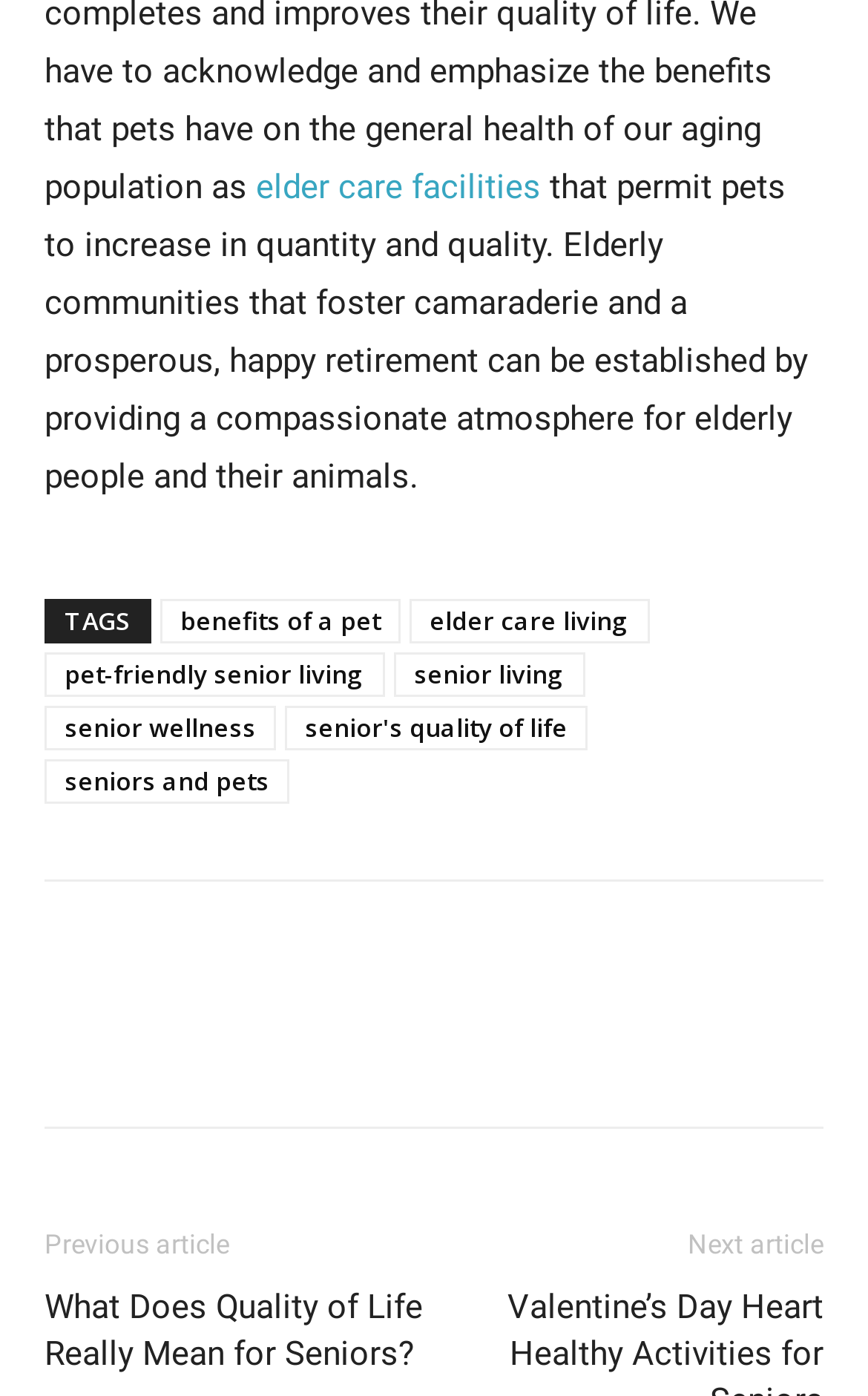Find the bounding box coordinates of the element you need to click on to perform this action: 'Click on 'elder care facilities''. The coordinates should be represented by four float values between 0 and 1, in the format [left, top, right, bottom].

[0.295, 0.119, 0.623, 0.148]